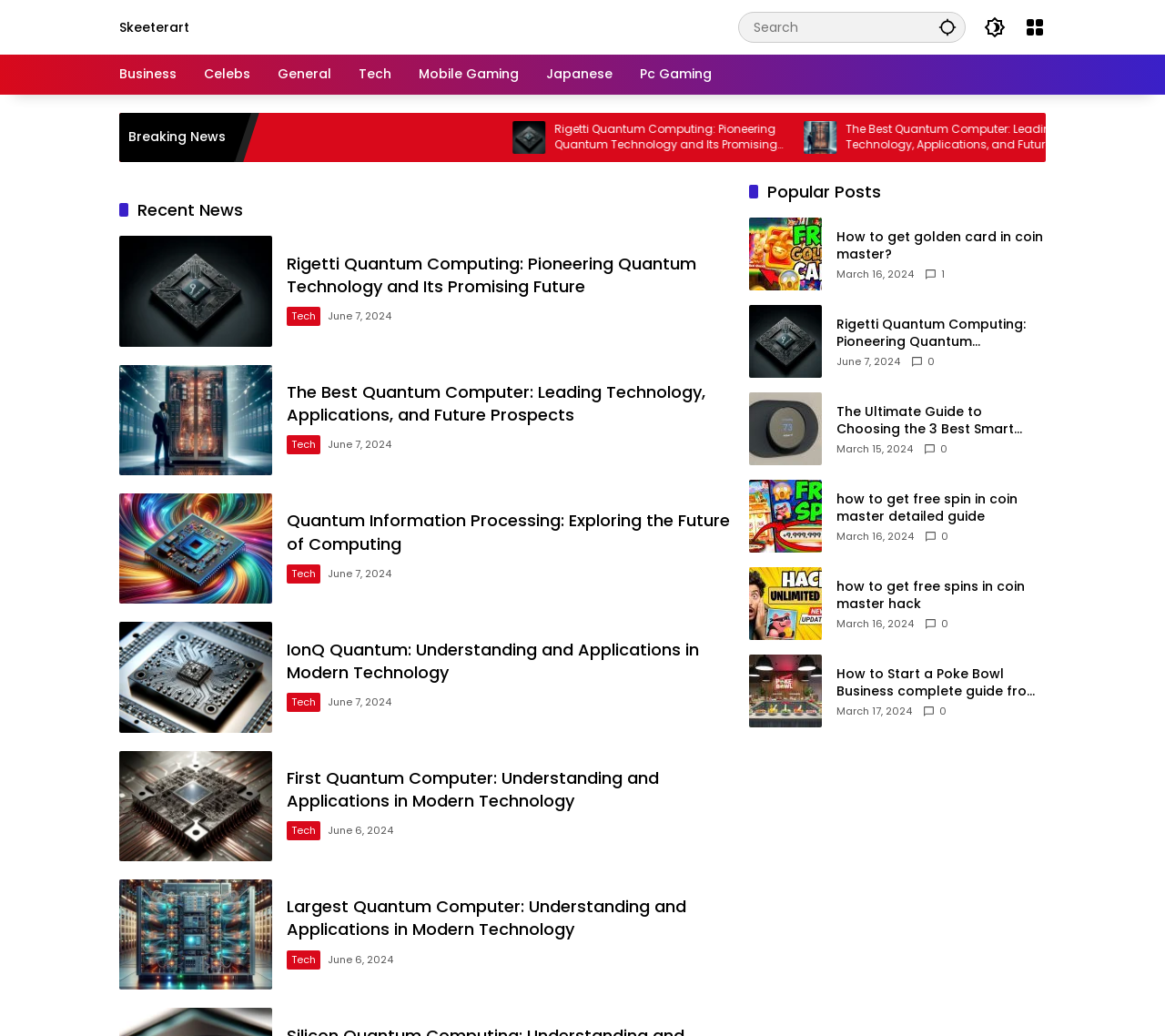How many articles are listed under 'Recent News'?
Refer to the image and provide a one-word or short phrase answer.

4